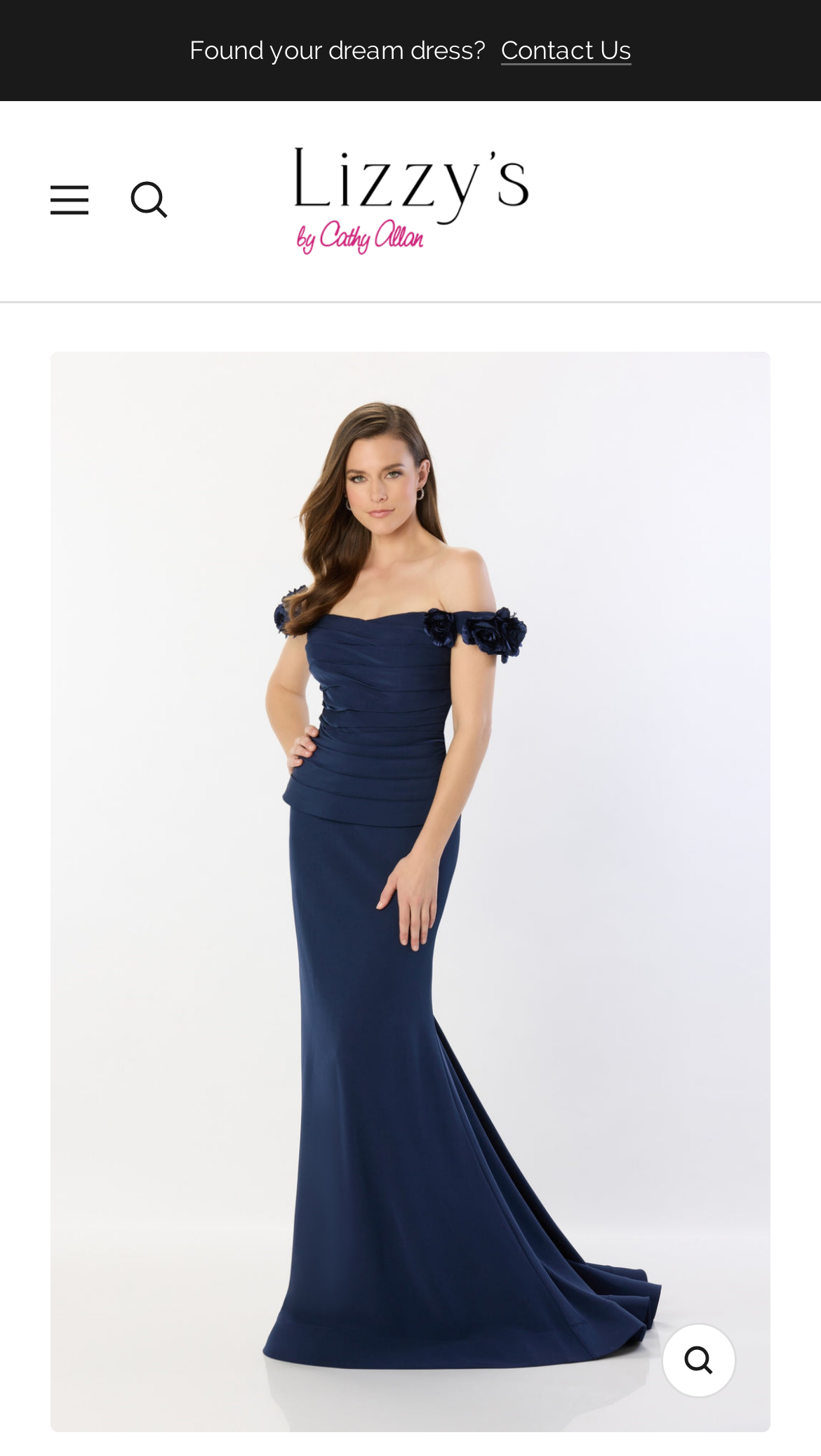Answer in one word or a short phrase: 
What is the navigation menu icon?

Image